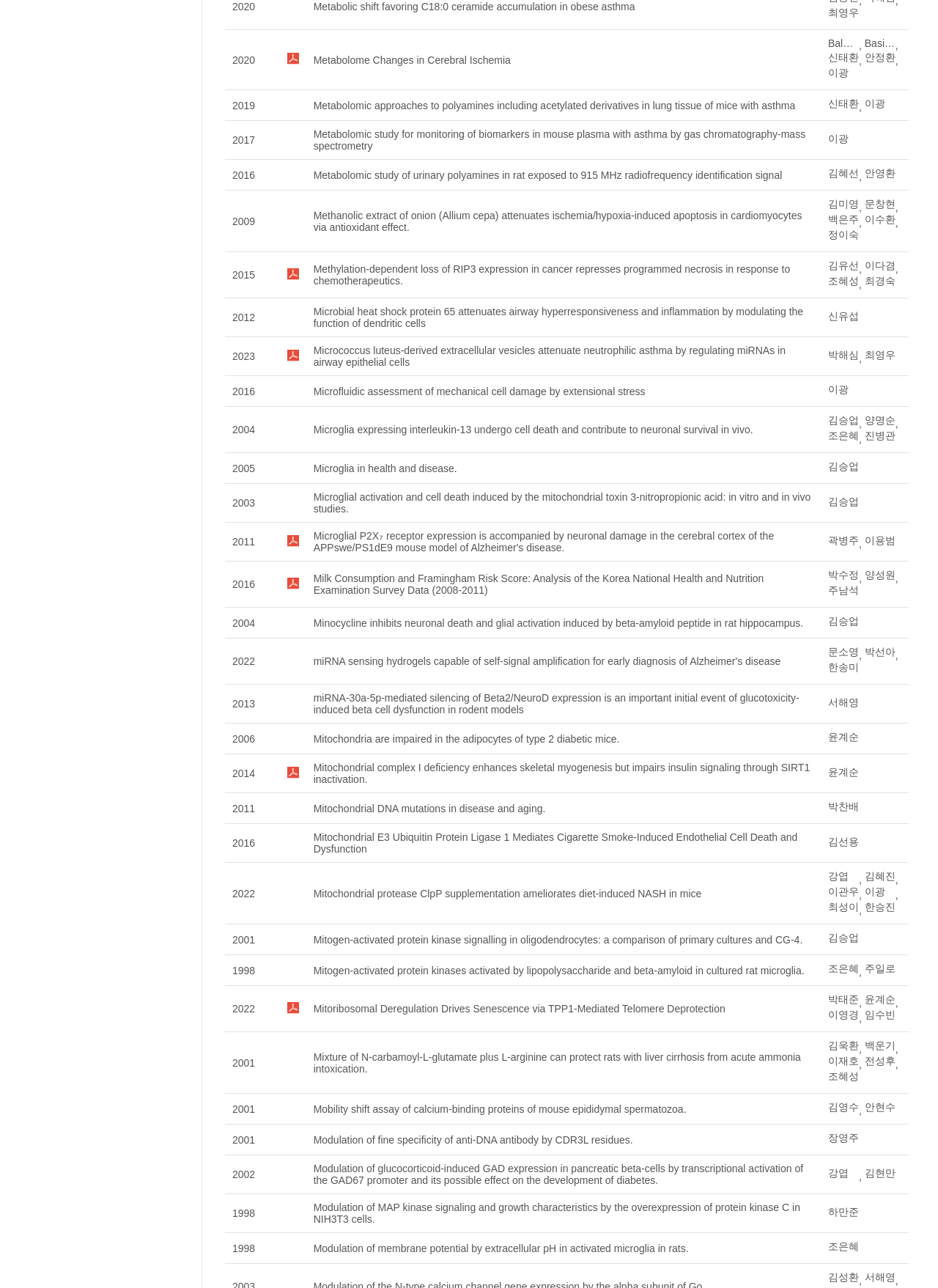What is the year of the first publication?
Based on the image, provide your answer in one word or phrase.

2009